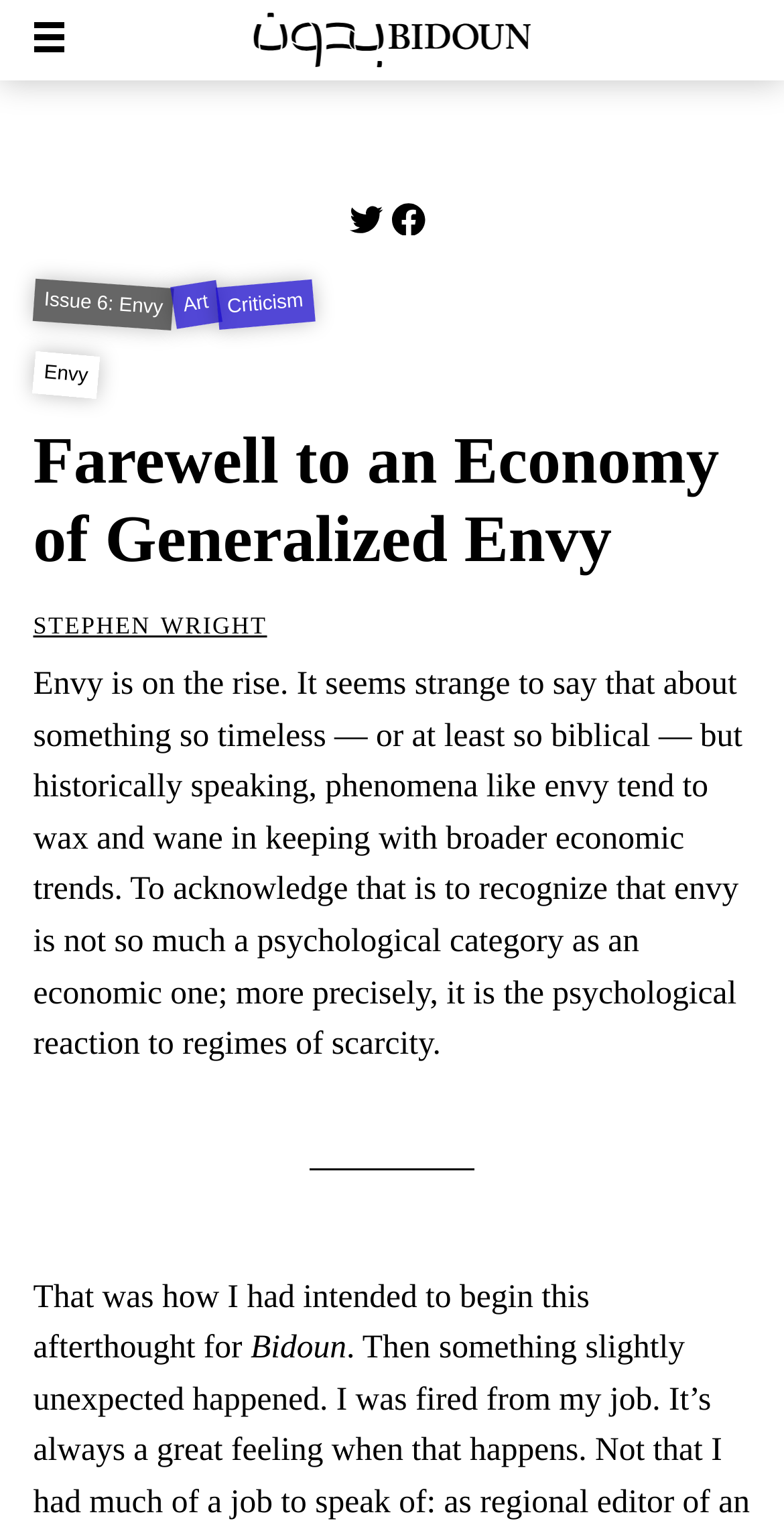What is the topic of the article?
Give a single word or phrase as your answer by examining the image.

Envy